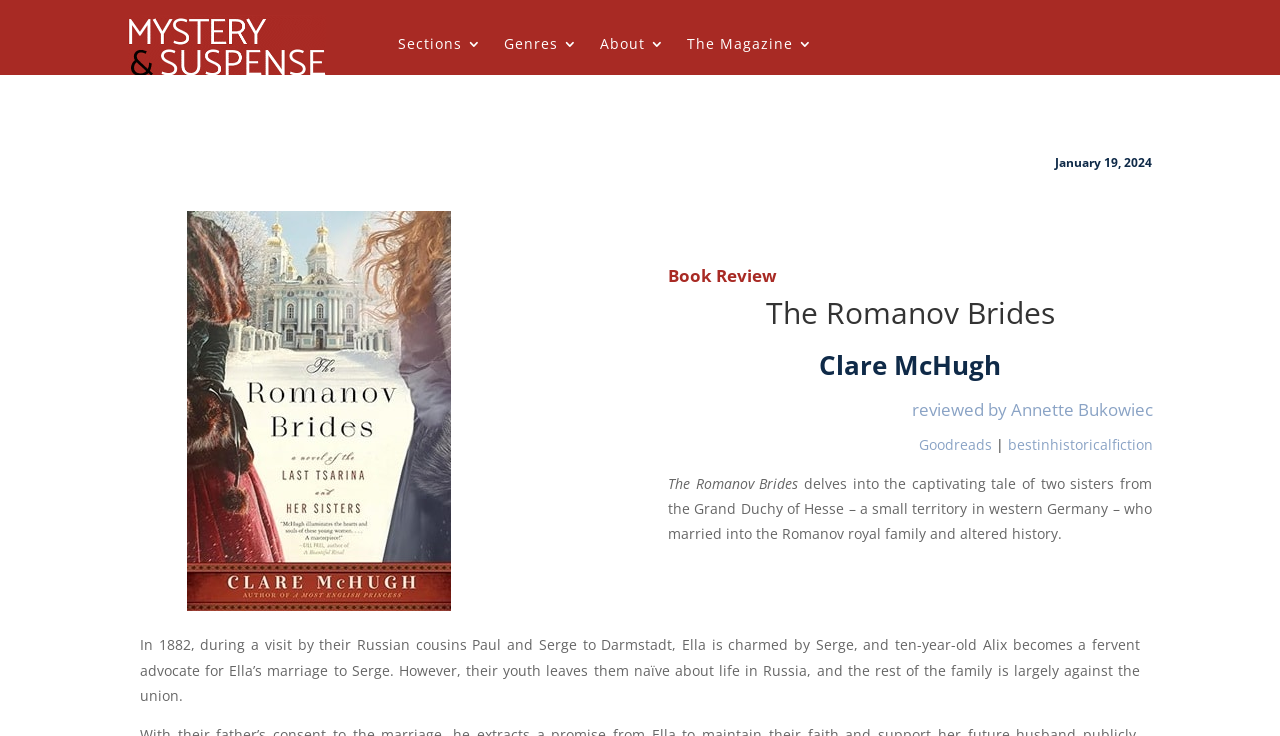Determine the bounding box coordinates of the clickable element to complete this instruction: "Visit Mystery and Suspense Magazine". Provide the coordinates in the format of four float numbers between 0 and 1, [left, top, right, bottom].

[0.1, 0.082, 0.254, 0.107]